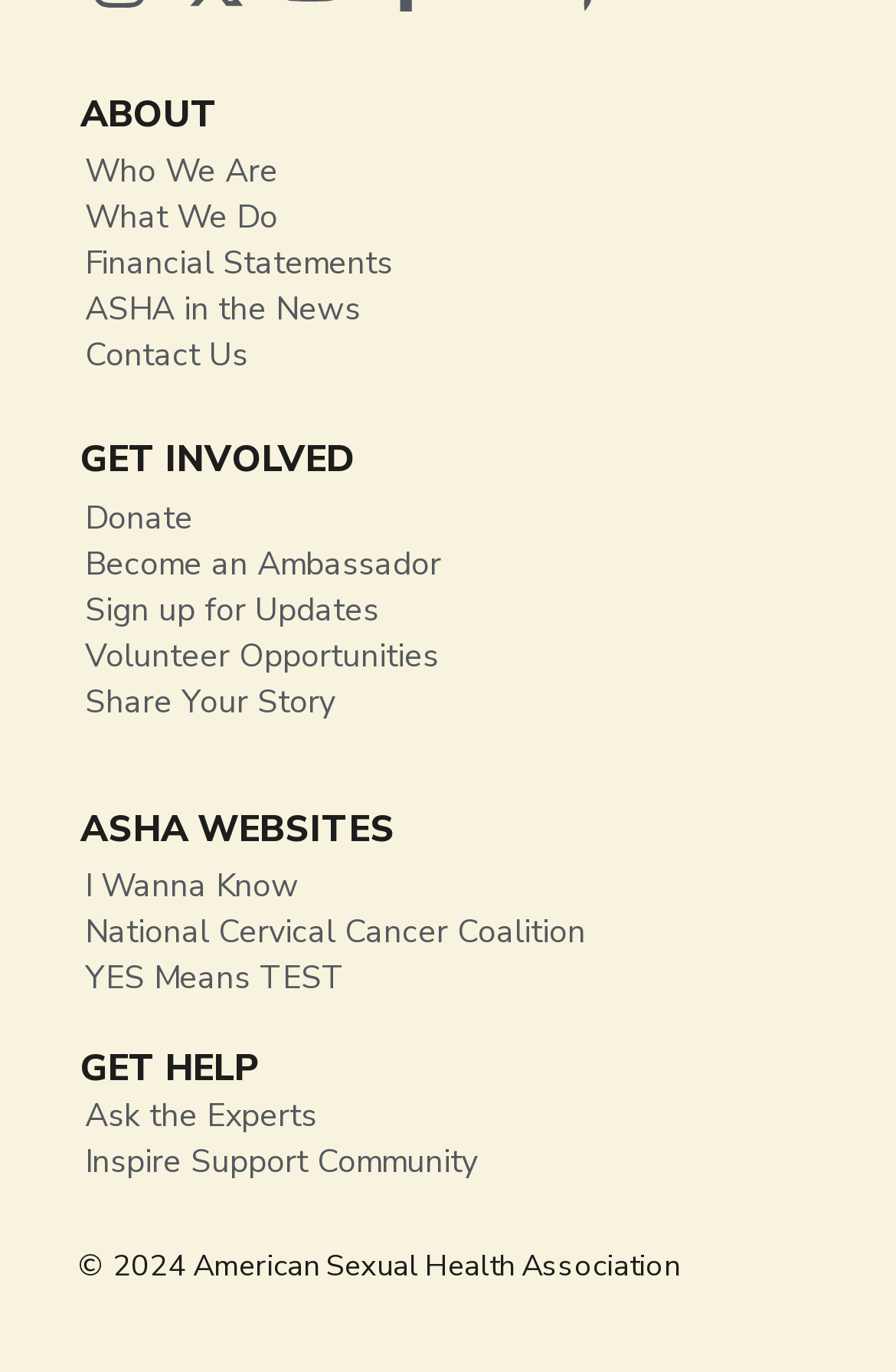Please give a one-word or short phrase response to the following question: 
How many links are in the 'ASHA WEBSITES' section?

3